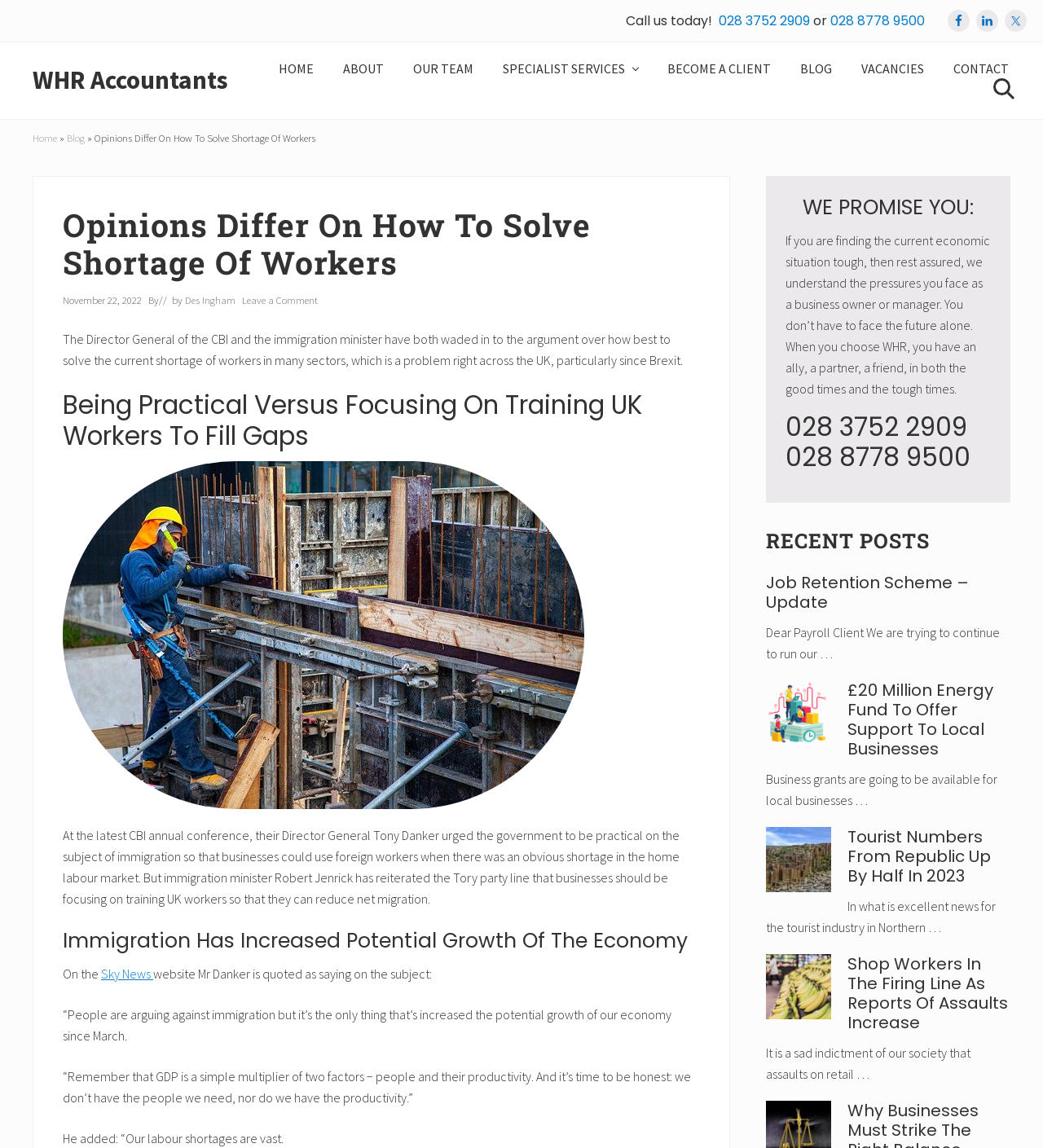Determine the bounding box coordinates for the area that should be clicked to carry out the following instruction: "Click the 'SEARCH' button".

[0.94, 0.067, 0.981, 0.089]